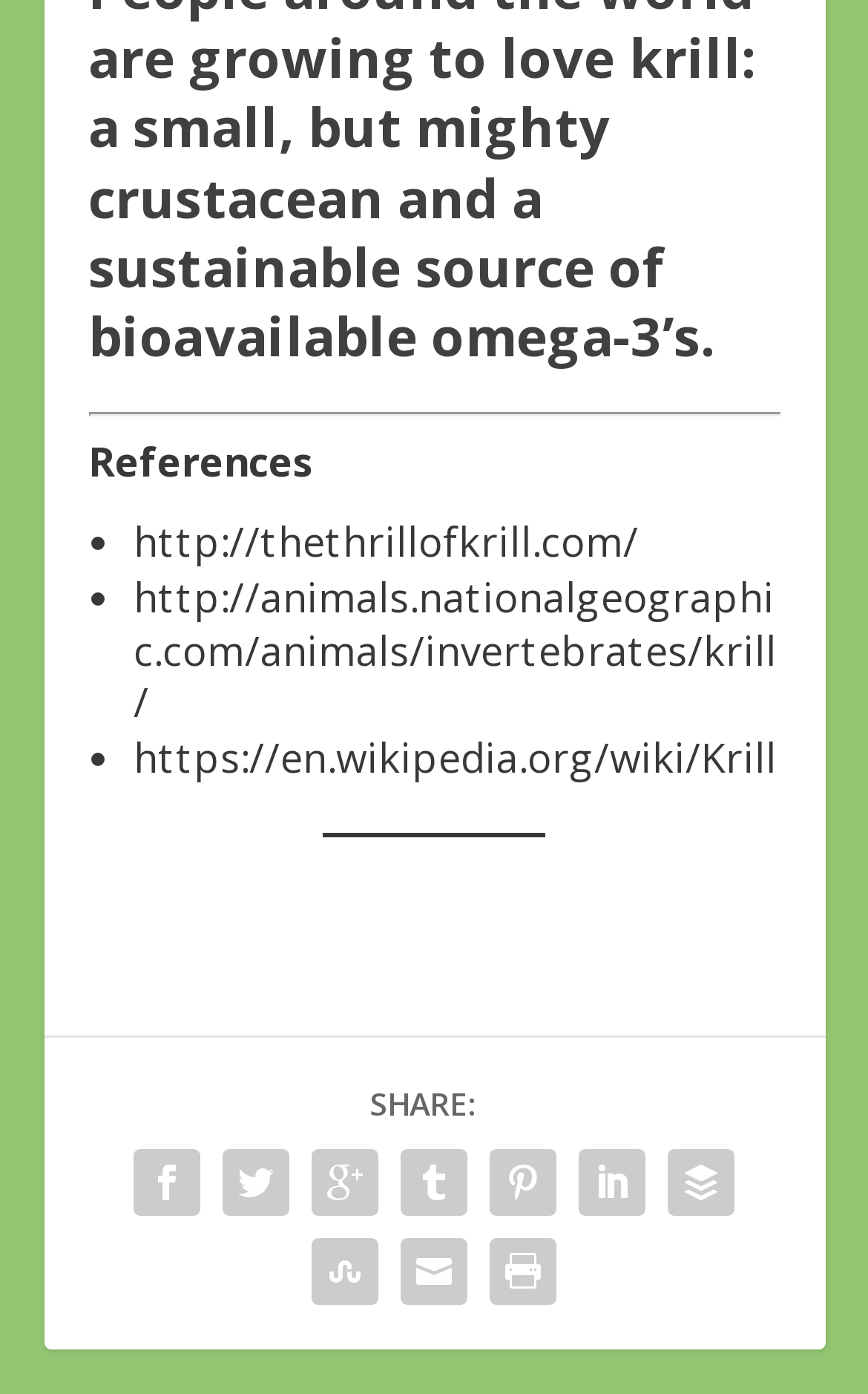Could you please study the image and provide a detailed answer to the question:
What is the text above the references list?

I looked at the StaticText element above the list of references, which contains the text 'References'.